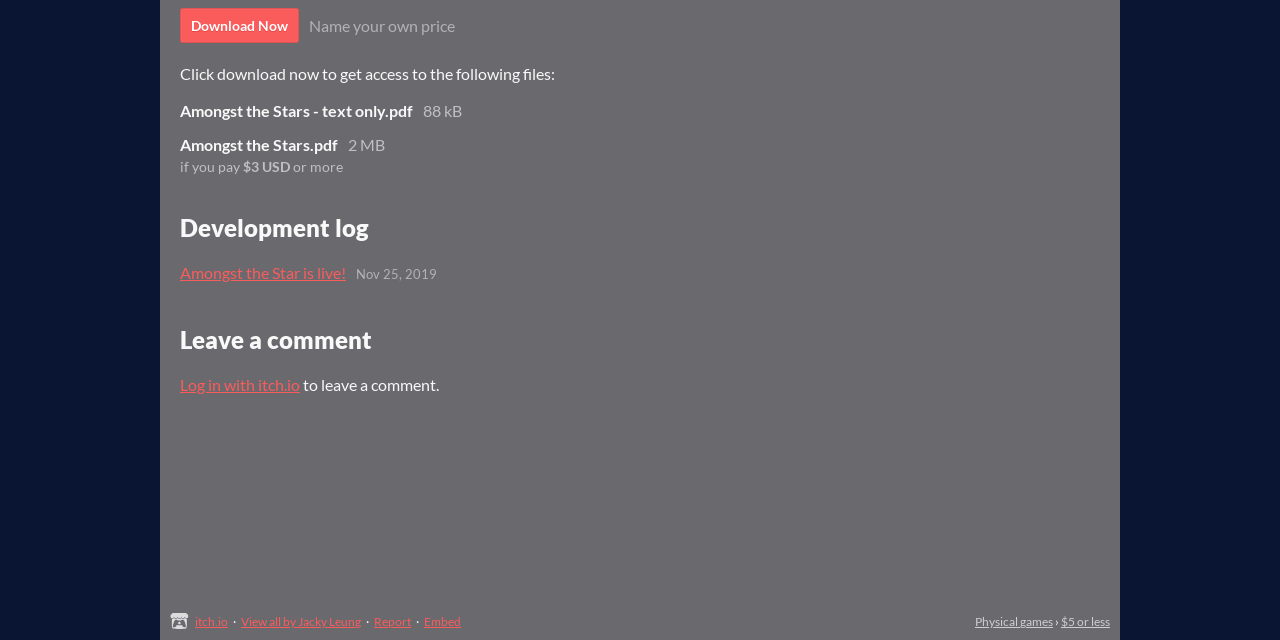From the given element description: "parent_node: itch.io", find the bounding box for the UI element. Provide the coordinates as four float numbers between 0 and 1, in the order [left, top, right, bottom].

[0.133, 0.958, 0.152, 0.984]